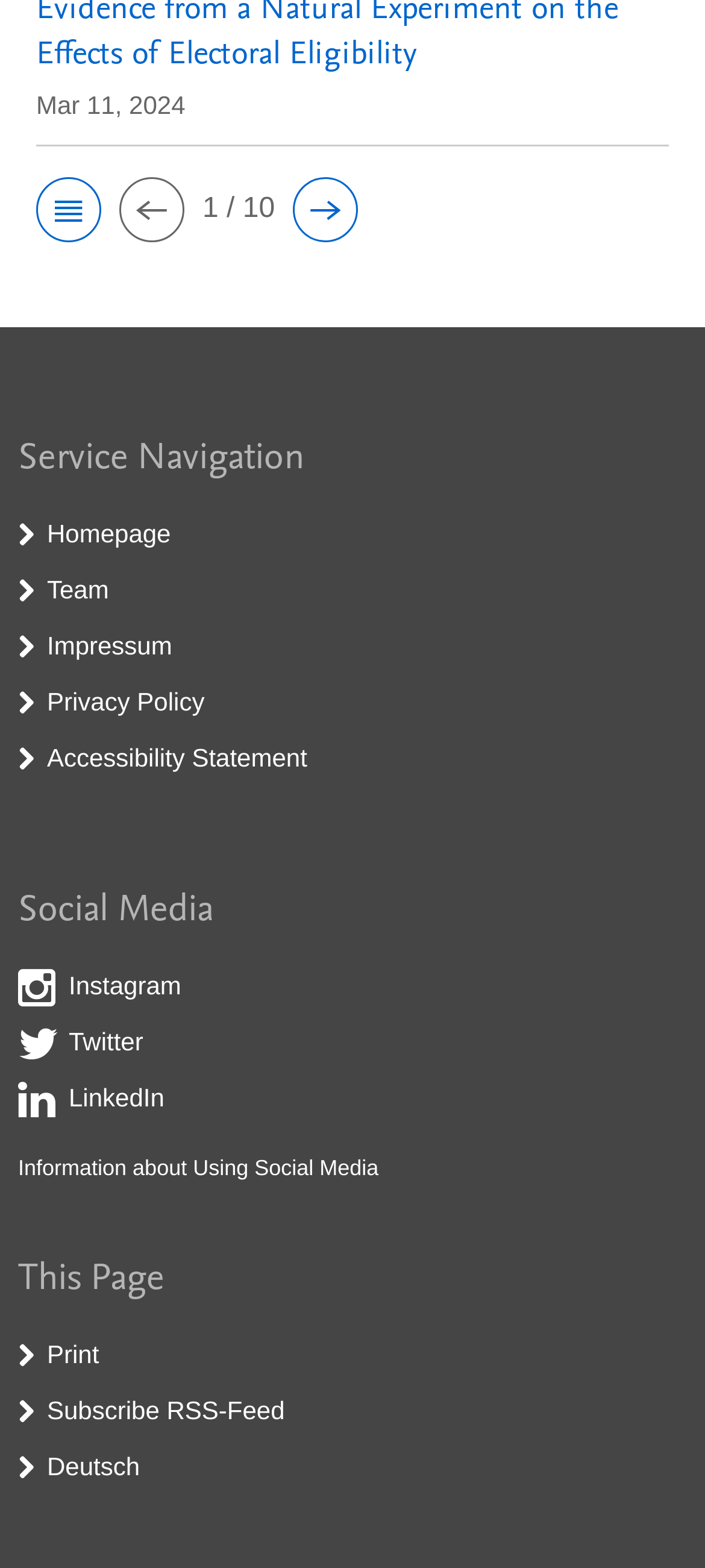Can you specify the bounding box coordinates of the area that needs to be clicked to fulfill the following instruction: "subscribe RSS-Feed"?

[0.067, 0.89, 0.404, 0.909]